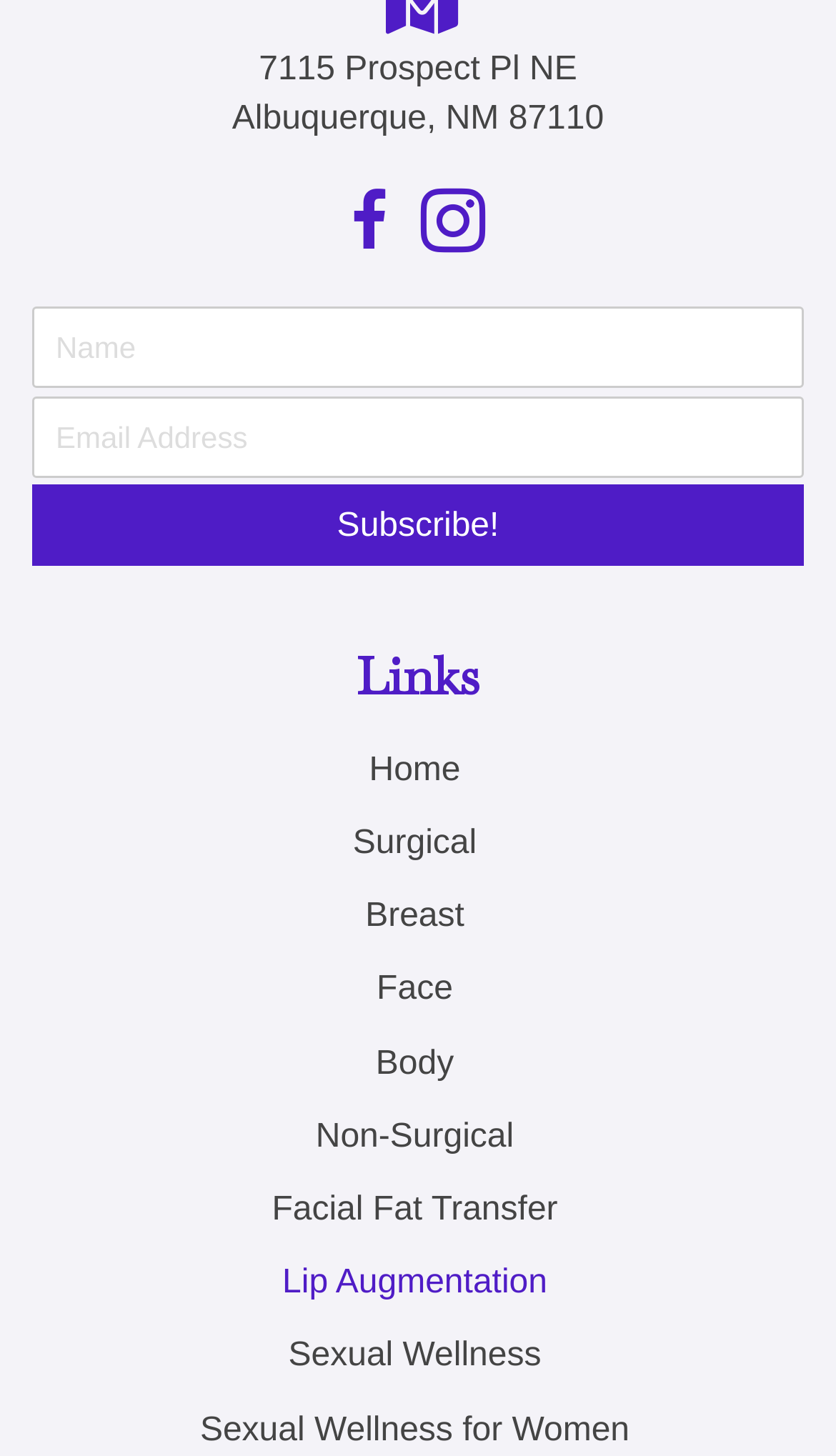Provide the bounding box coordinates for the area that should be clicked to complete the instruction: "Enter your name".

[0.038, 0.211, 0.962, 0.267]